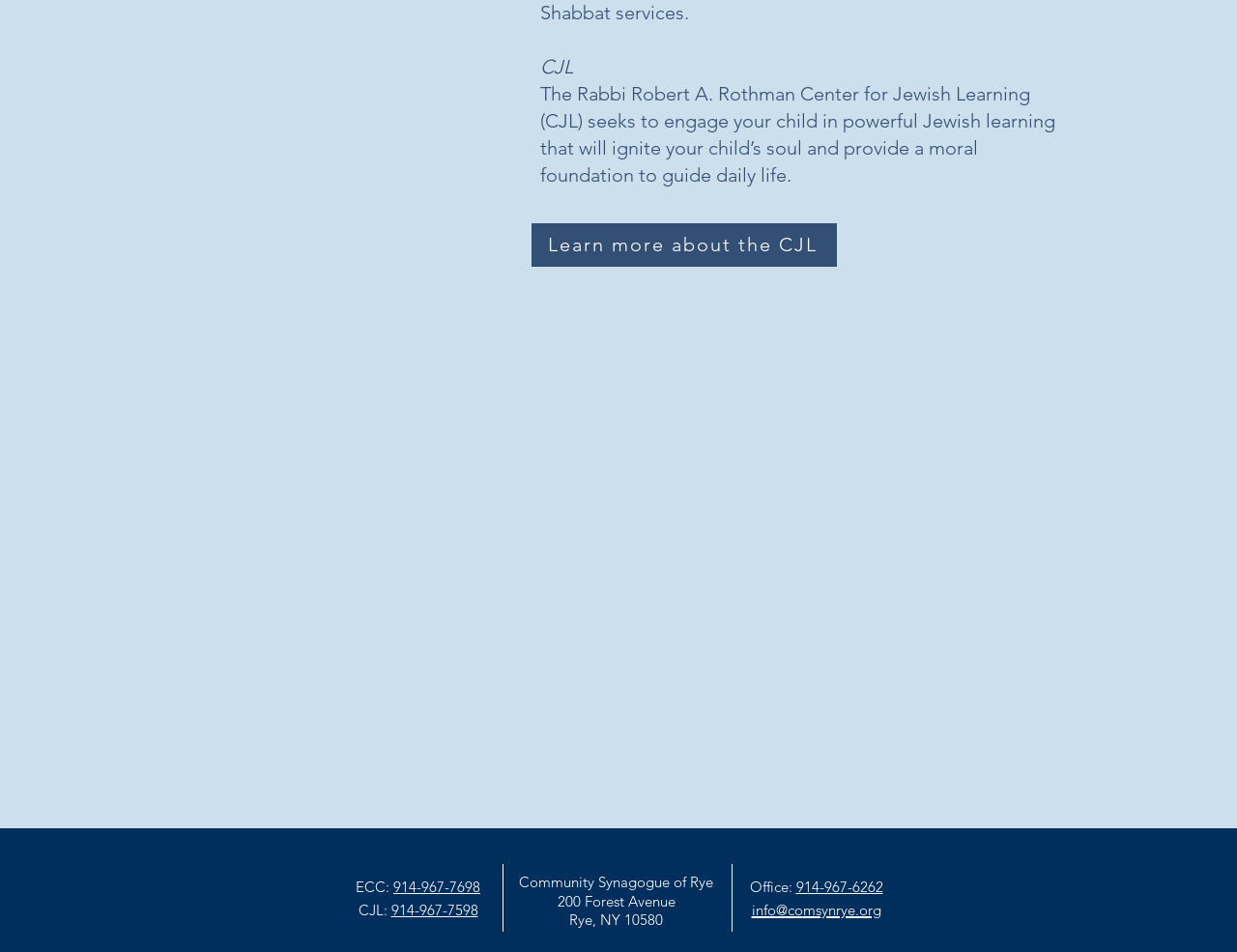Determine the bounding box coordinates for the UI element described. Format the coordinates as (top-left x, top-left y, bottom-right x, bottom-right y) and ensure all values are between 0 and 1. Element description: 914-967-6262

[0.643, 0.922, 0.714, 0.941]